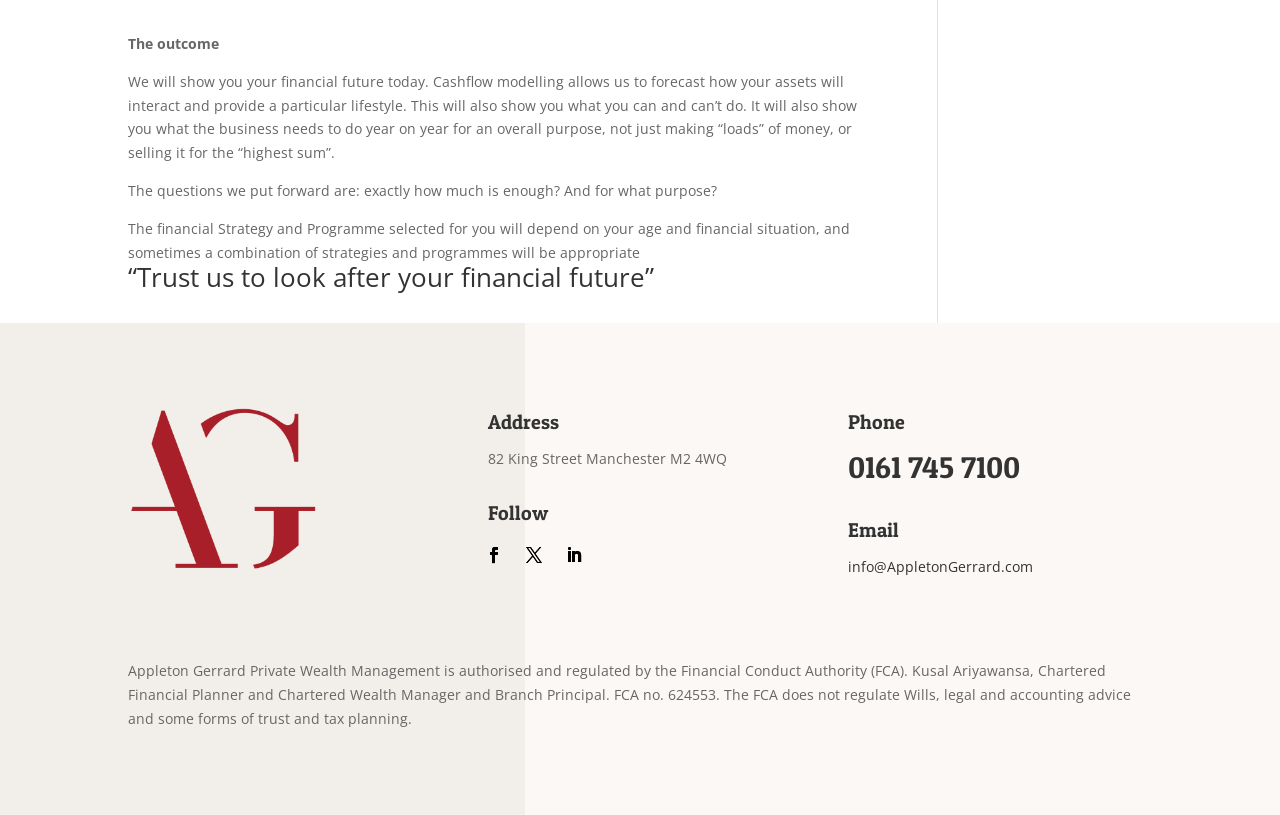Given the description of the UI element: "Follow", predict the bounding box coordinates in the form of [left, top, right, bottom], with each value being a float between 0 and 1.

[0.405, 0.662, 0.43, 0.701]